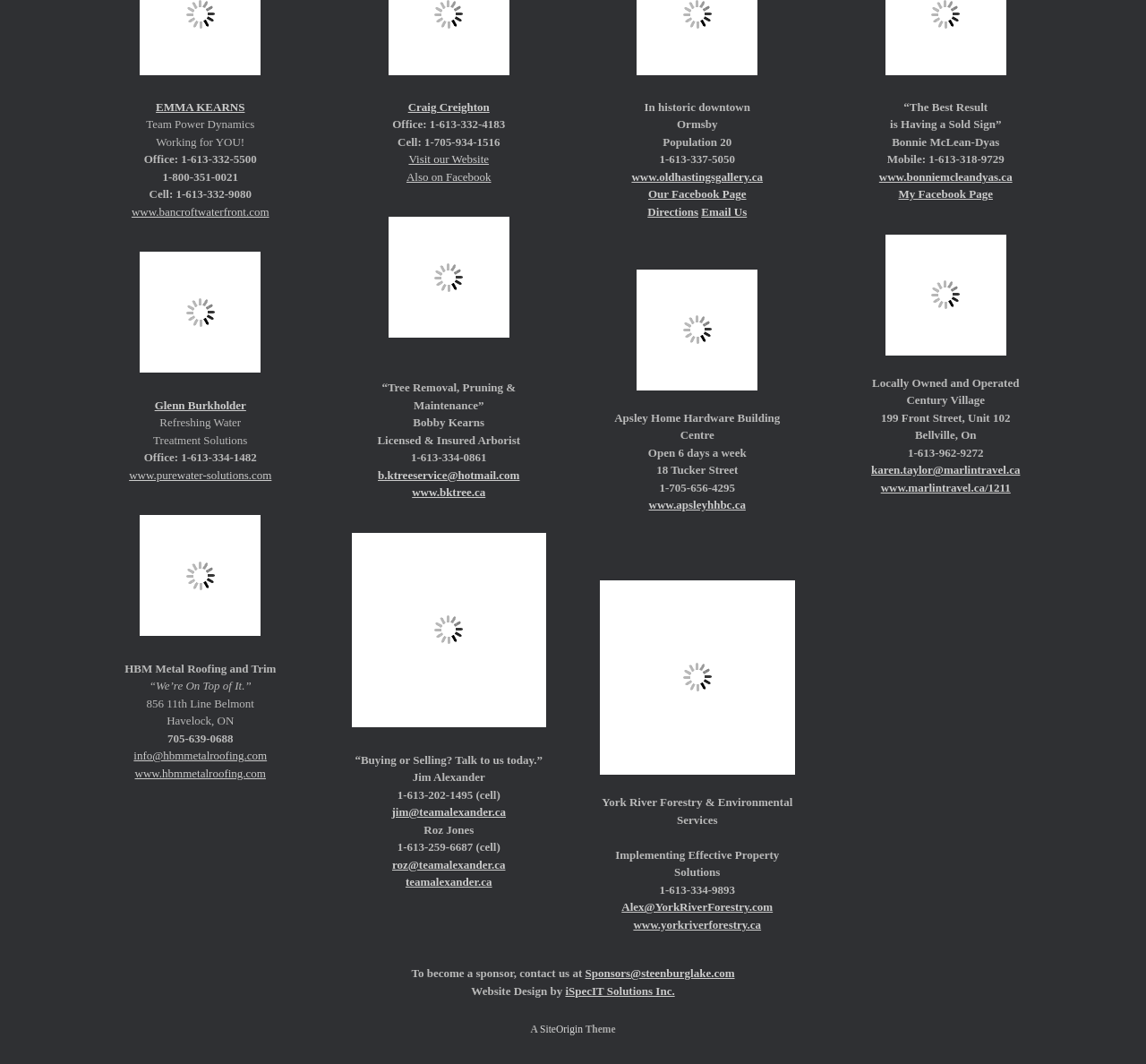Please reply with a single word or brief phrase to the question: 
What is the name of the arborist?

Bobby Kearns